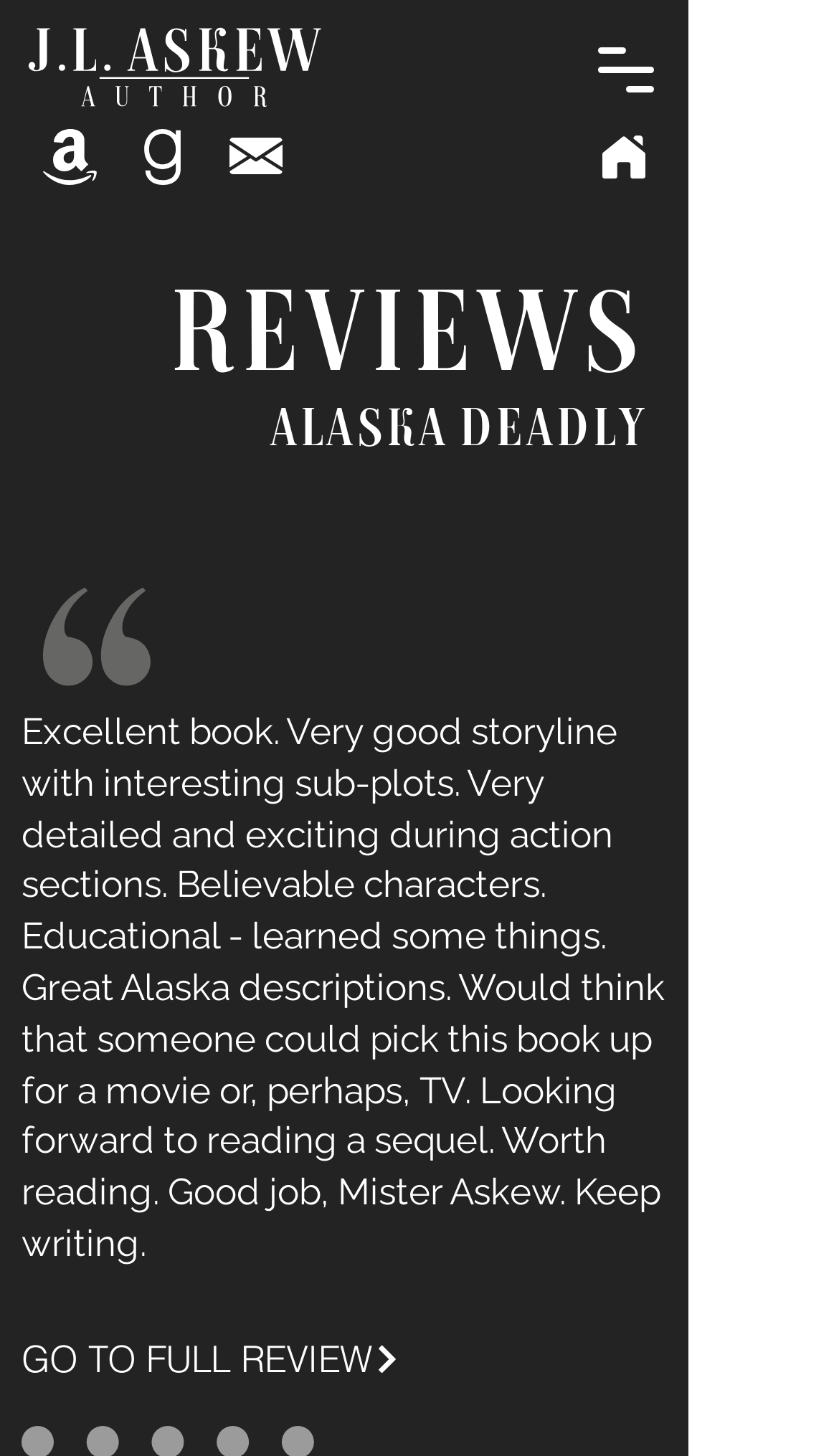What is the reviewer's opinion on the book's educational value?
We need a detailed and exhaustive answer to the question. Please elaborate.

The reviewer mentions that they 'learned some things' from the book, indicating that they found it educational. This suggests that the book provides informative content about Alaska or other topics.